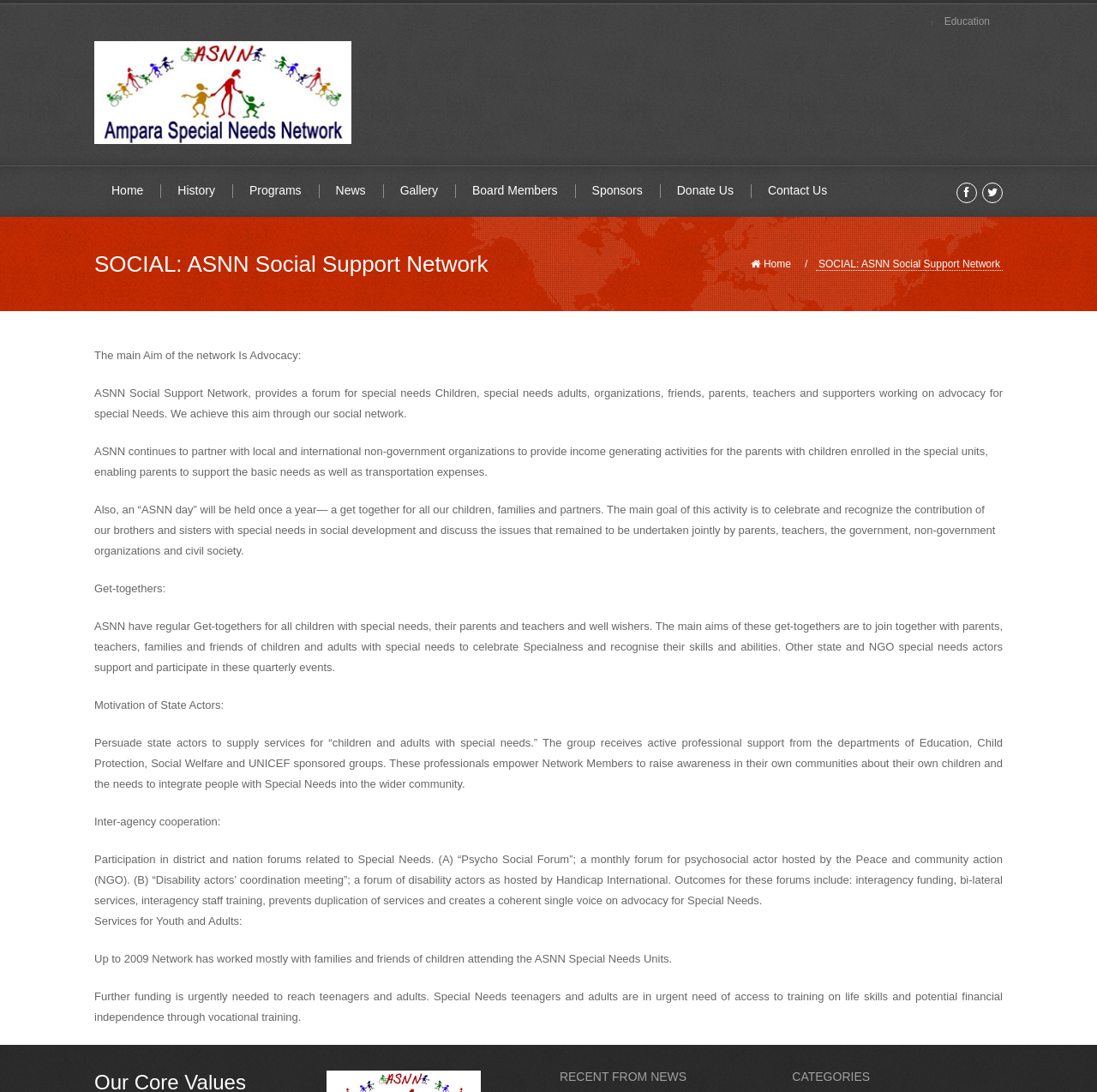Provide the bounding box coordinates of the section that needs to be clicked to accomplish the following instruction: "Search for something."

None